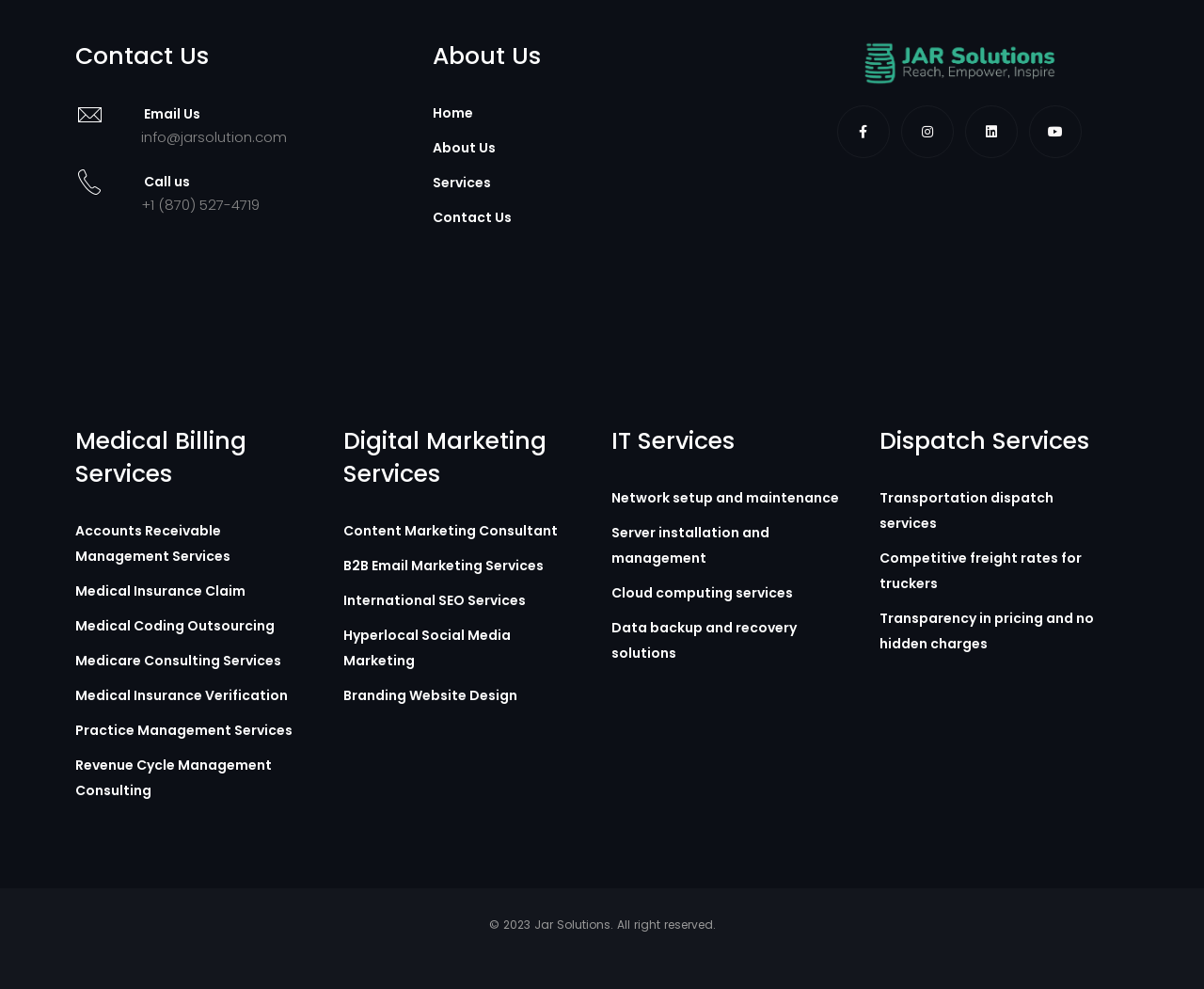Provide a one-word or short-phrase answer to the question:
What is the email address to contact?

info@jarsolution.com